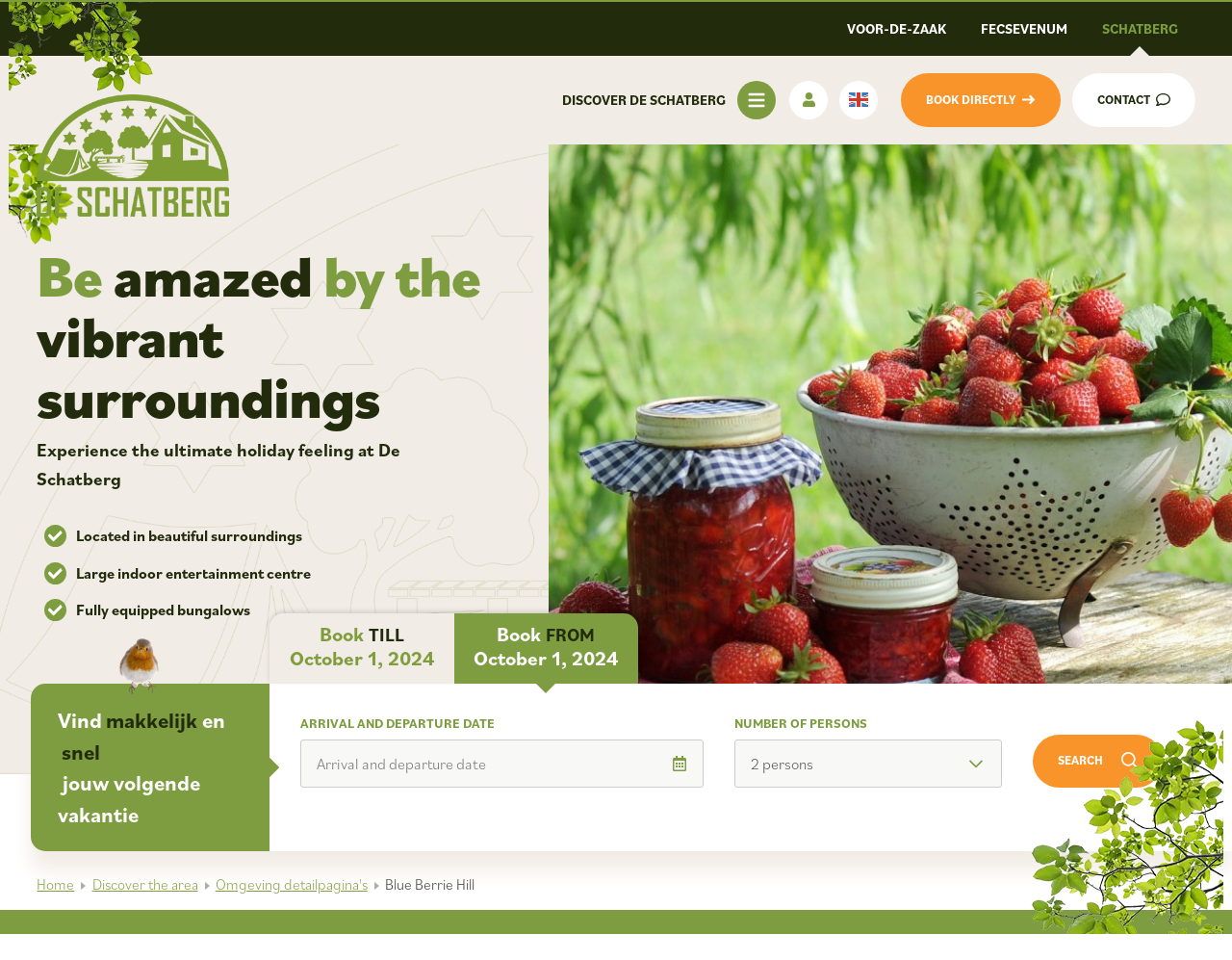What is the name of the holiday resort?
Please answer using one word or phrase, based on the screenshot.

De Schatberg